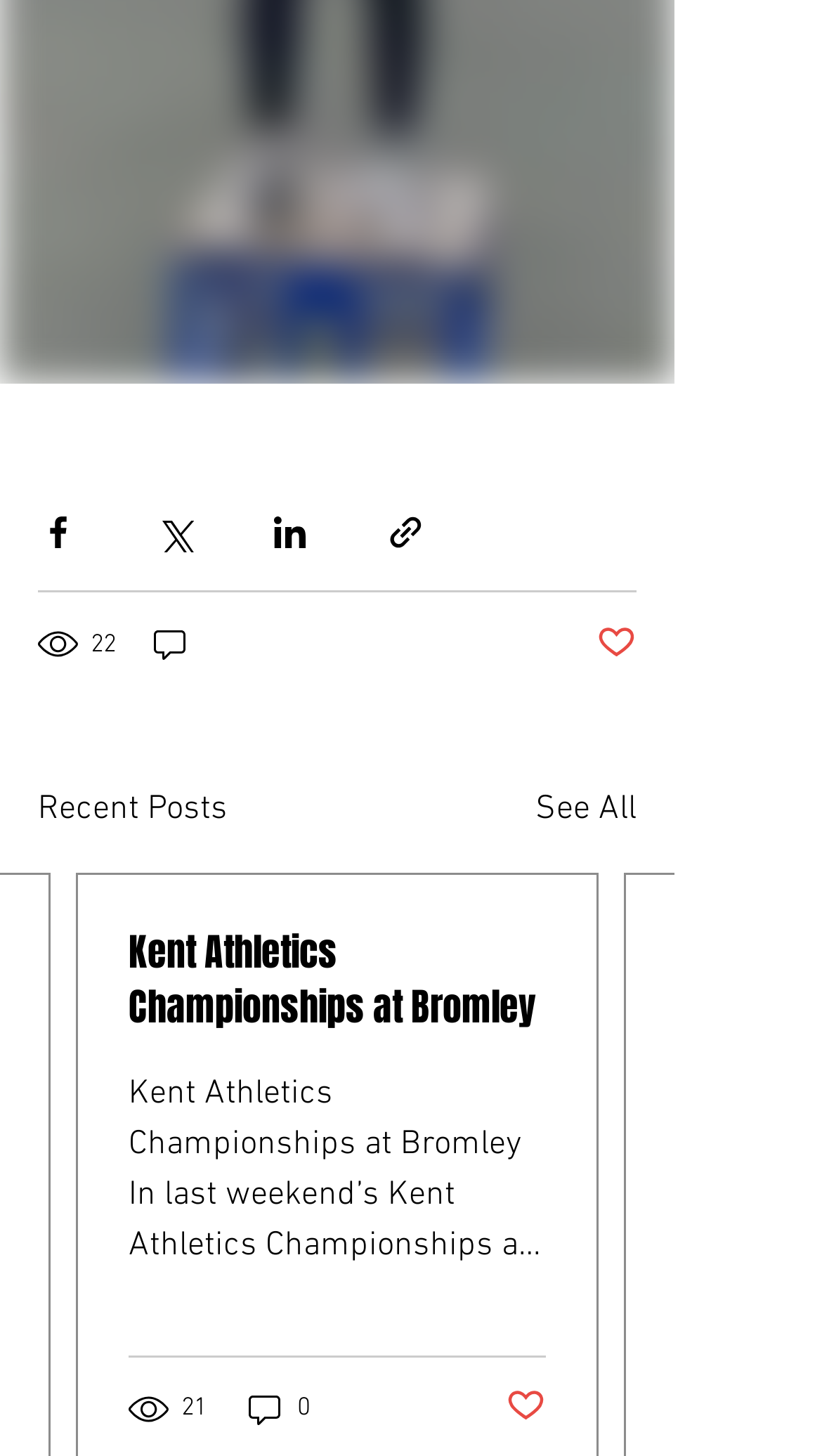Carefully examine the image and provide an in-depth answer to the question: What is the number of views for the first post?

I looked at the text next to the first post, which says '22 views', and found that the number of views for the first post is 22.